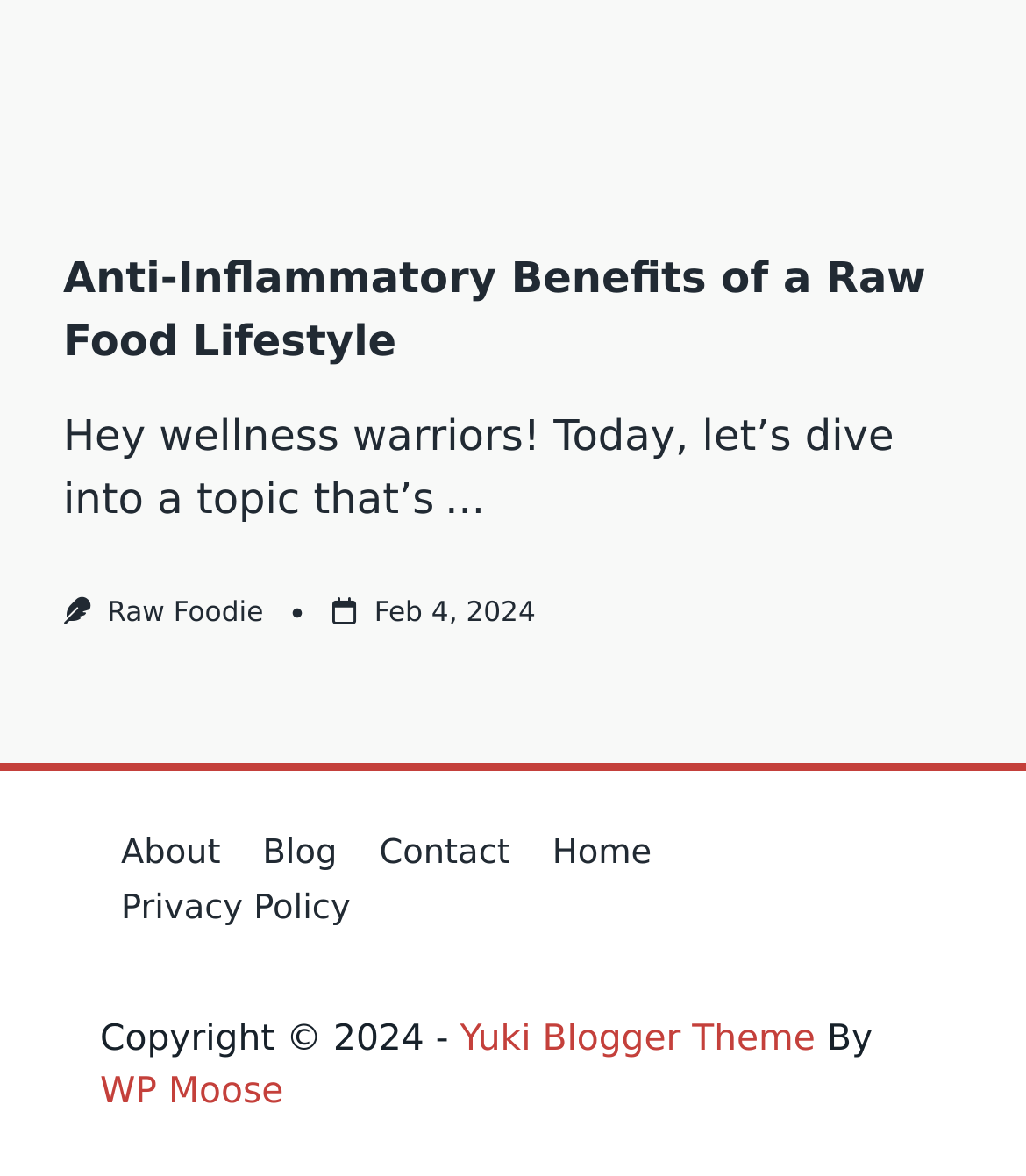Provide the bounding box coordinates for the UI element that is described as: "Feb 4, 2024Feb 6, 2024".

[0.365, 0.509, 0.522, 0.536]